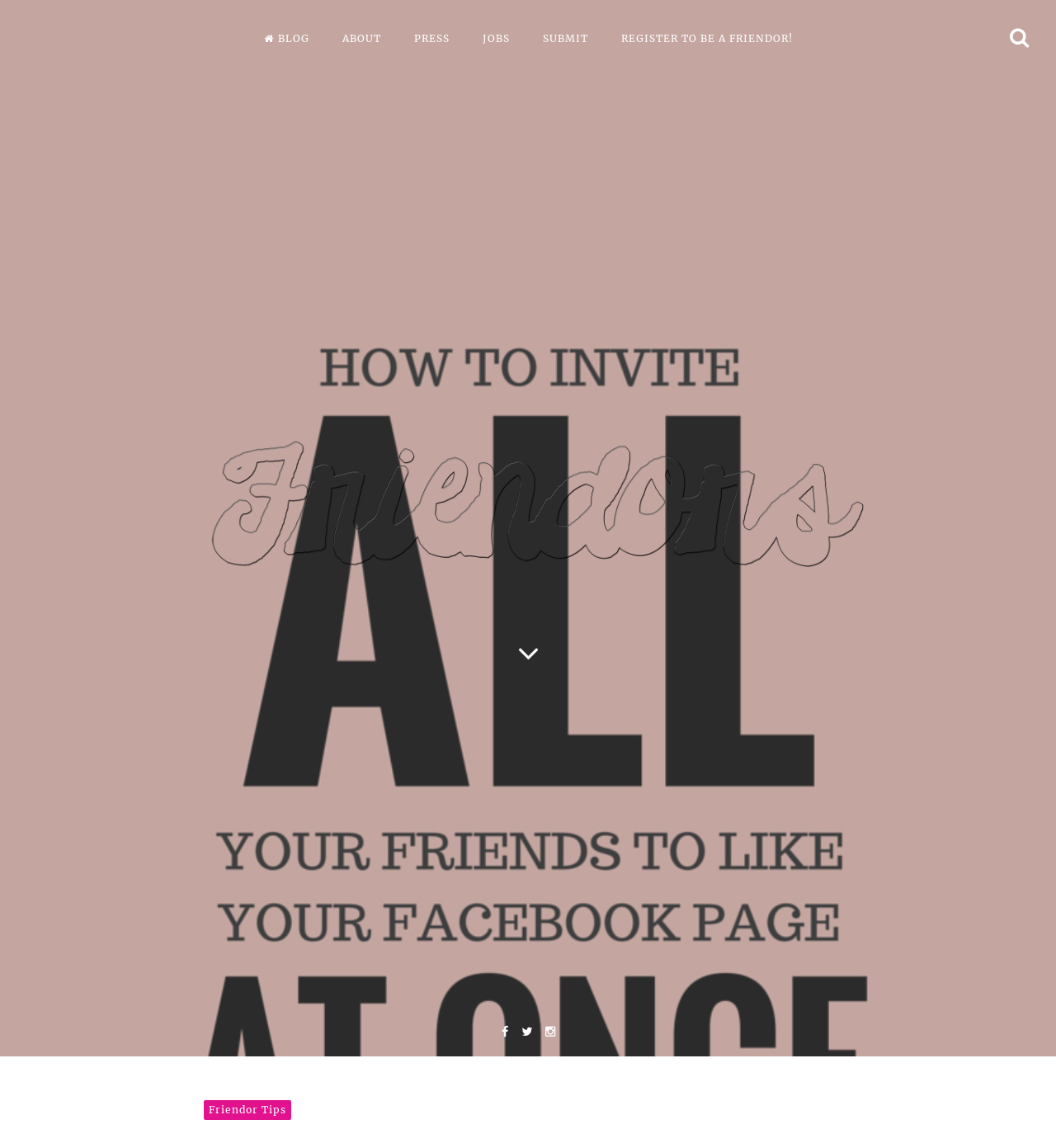Can you specify the bounding box coordinates of the area that needs to be clicked to fulfill the following instruction: "Click on the Facebook page link"?

[0.148, 0.429, 0.852, 0.446]